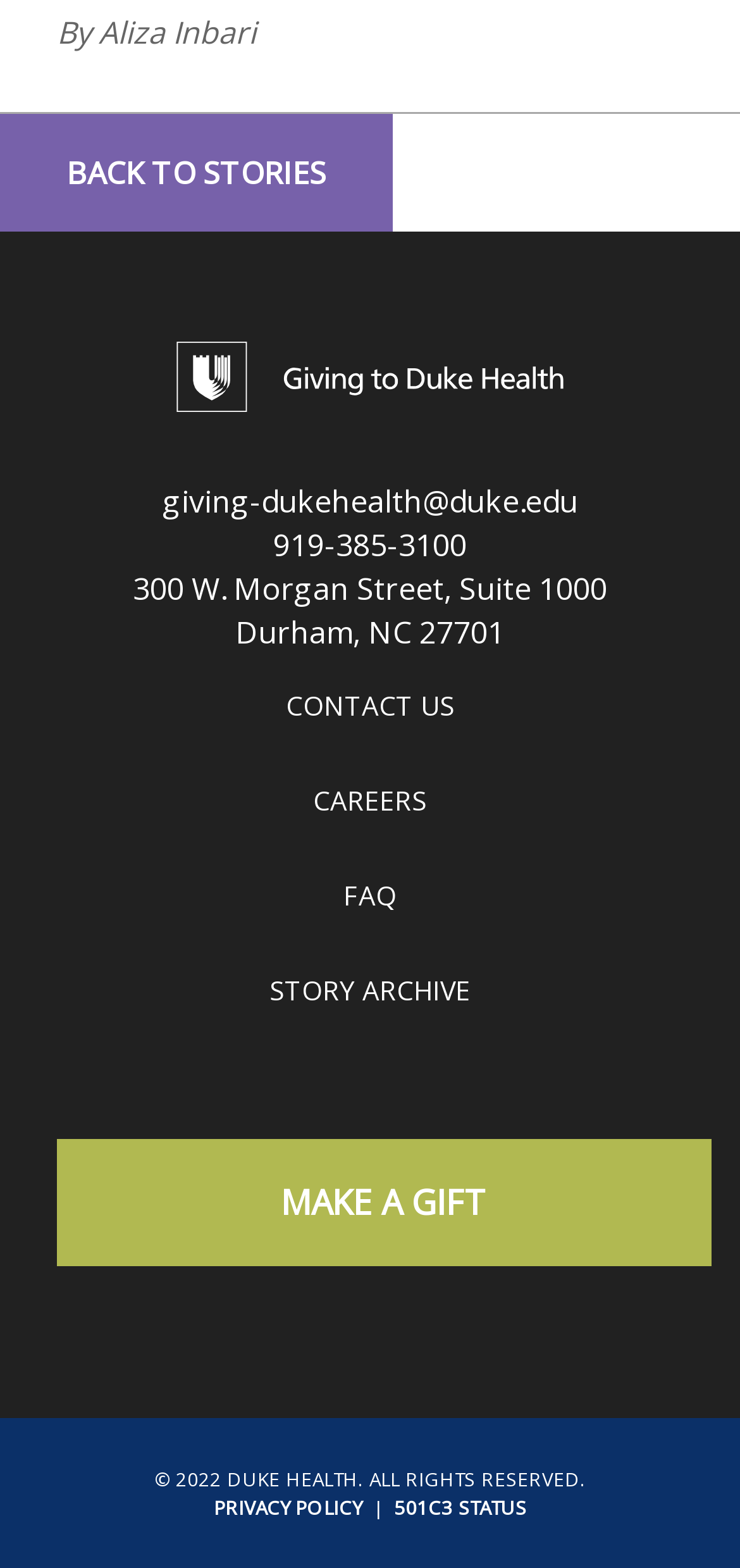Determine the bounding box coordinates of the section I need to click to execute the following instruction: "view story archive". Provide the coordinates as four float numbers between 0 and 1, i.e., [left, top, right, bottom].

[0.326, 0.601, 0.674, 0.662]